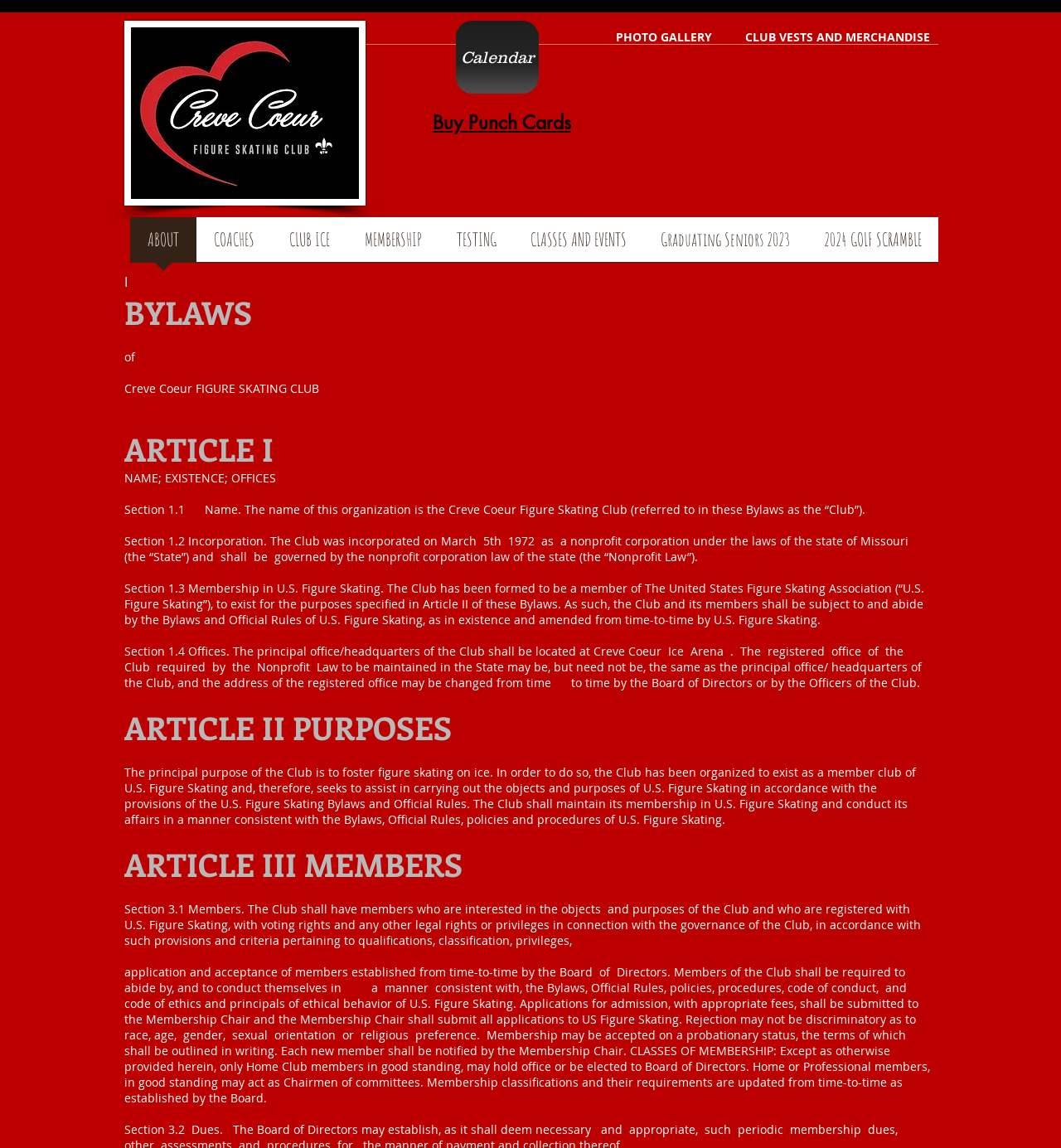What is the name of the figure skating club?
Could you answer the question in a detailed manner, providing as much information as possible?

I found the answer by looking at the heading 'BYLAWS' and the subsequent static text elements that describe the club's name.